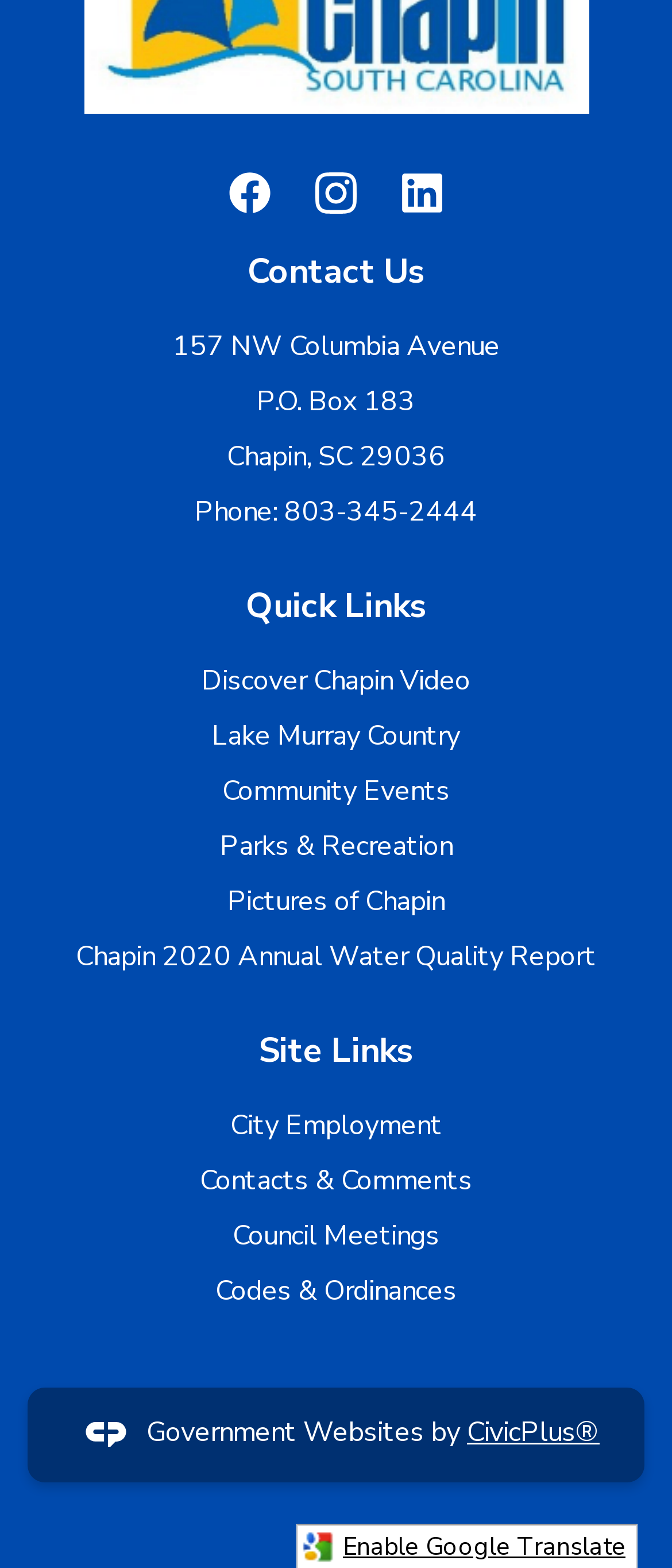Point out the bounding box coordinates of the section to click in order to follow this instruction: "Watch Discover Chapin Video".

[0.3, 0.422, 0.7, 0.446]